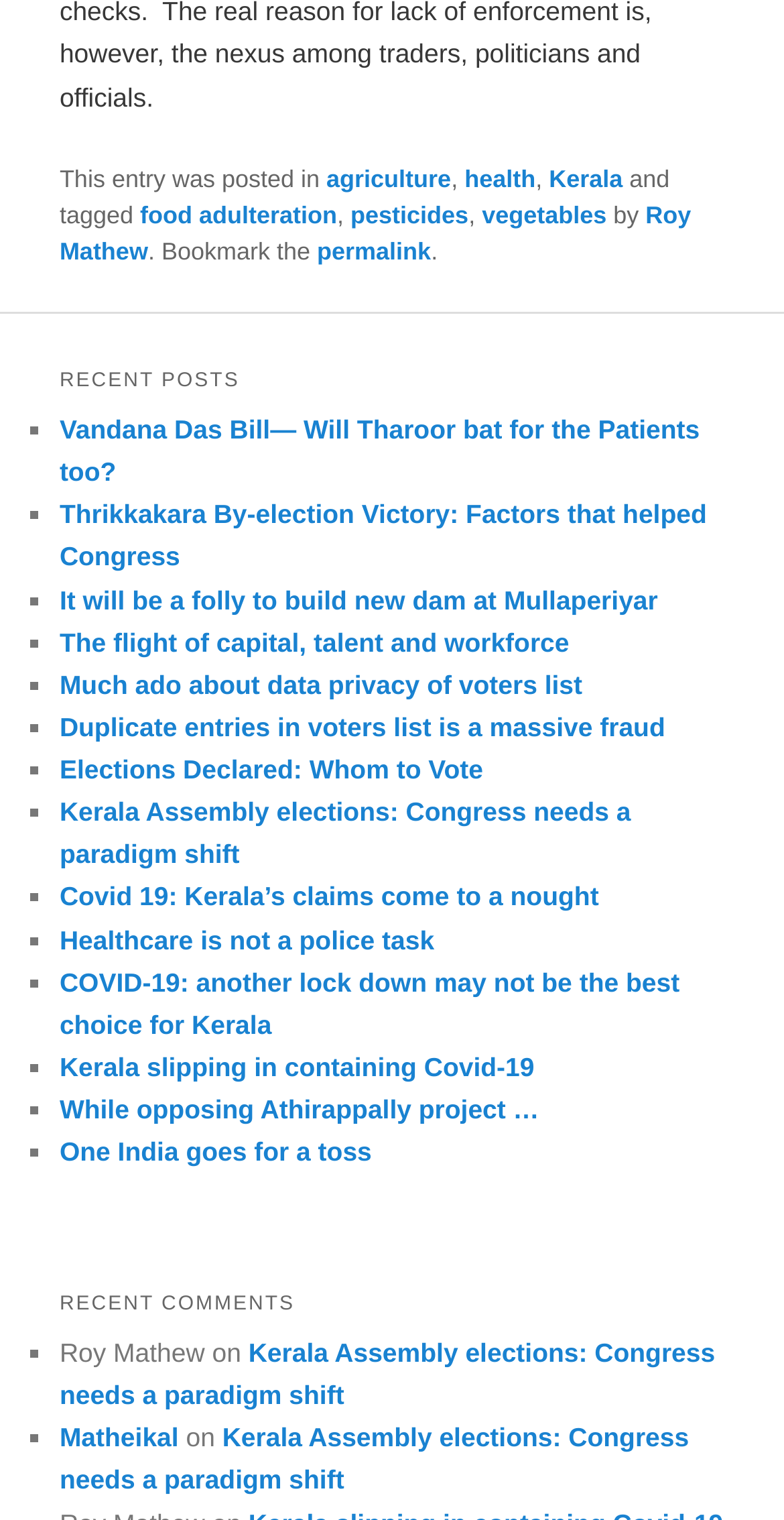Please determine the bounding box coordinates of the clickable area required to carry out the following instruction: "Click on the 'agriculture' link". The coordinates must be four float numbers between 0 and 1, represented as [left, top, right, bottom].

[0.416, 0.108, 0.575, 0.127]